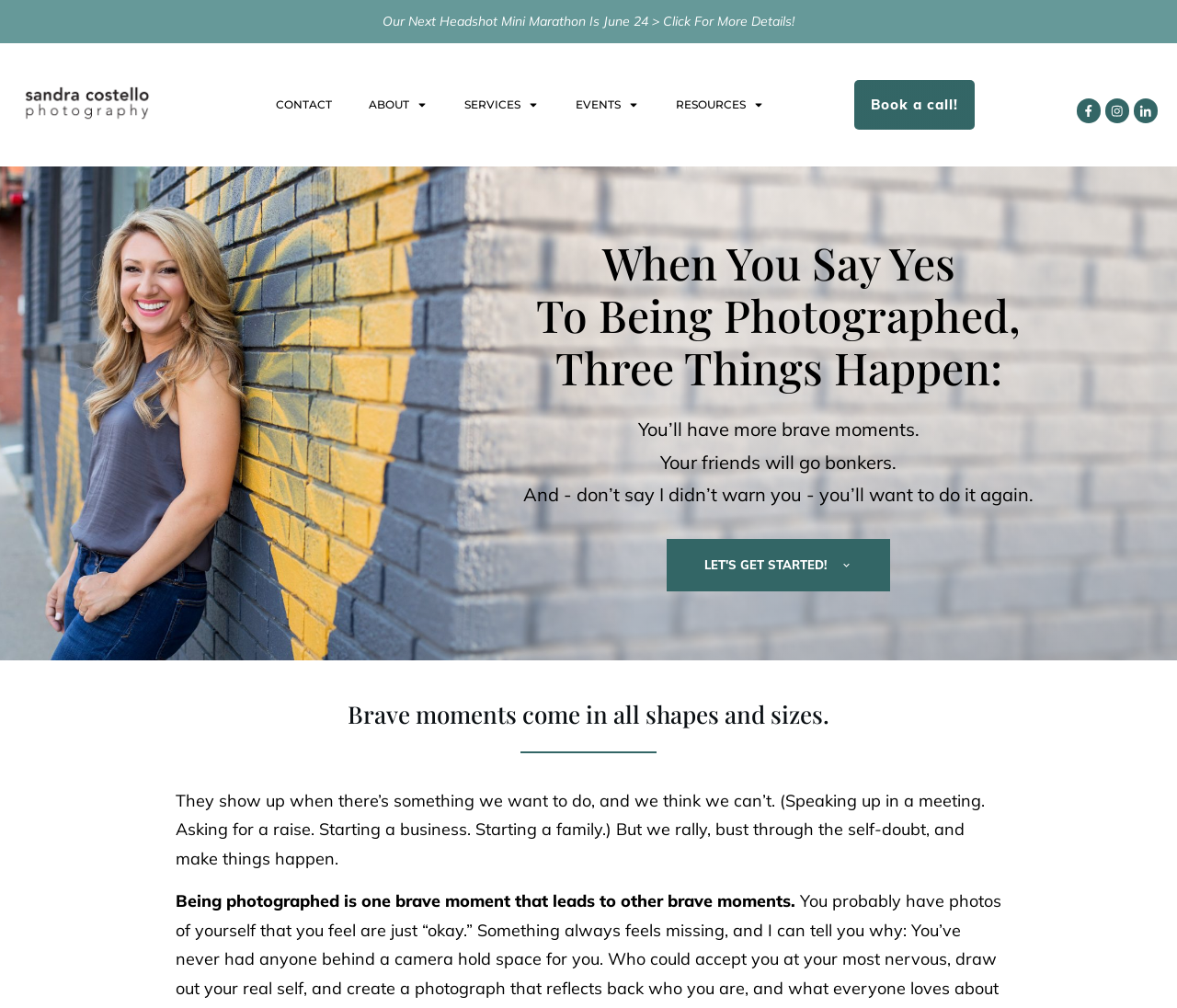Please identify the bounding box coordinates of the area that needs to be clicked to follow this instruction: "Contact the photographer".

[0.234, 0.093, 0.282, 0.115]